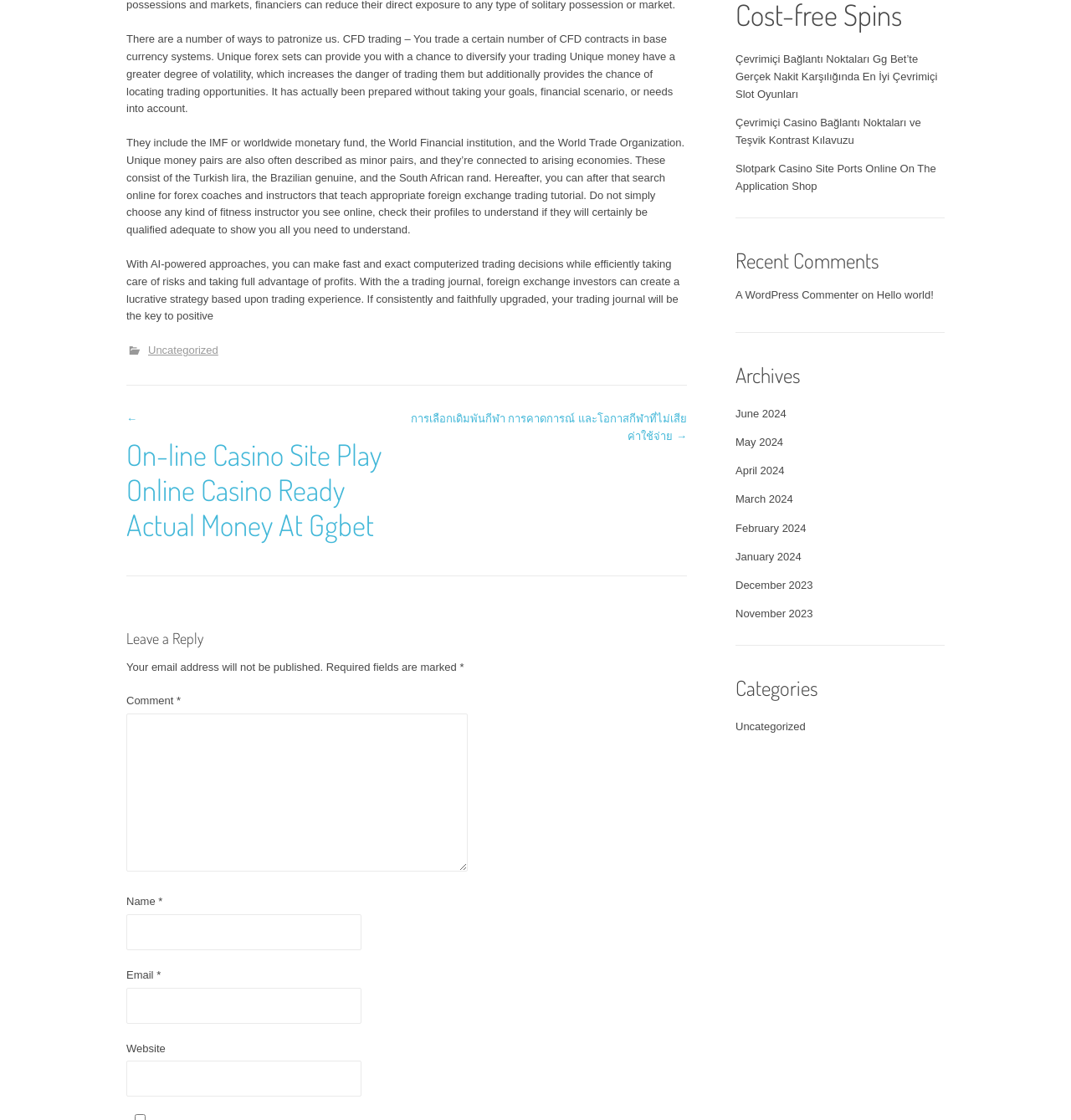How many fields are required to leave a reply?
Please look at the screenshot and answer in one word or a short phrase.

Three